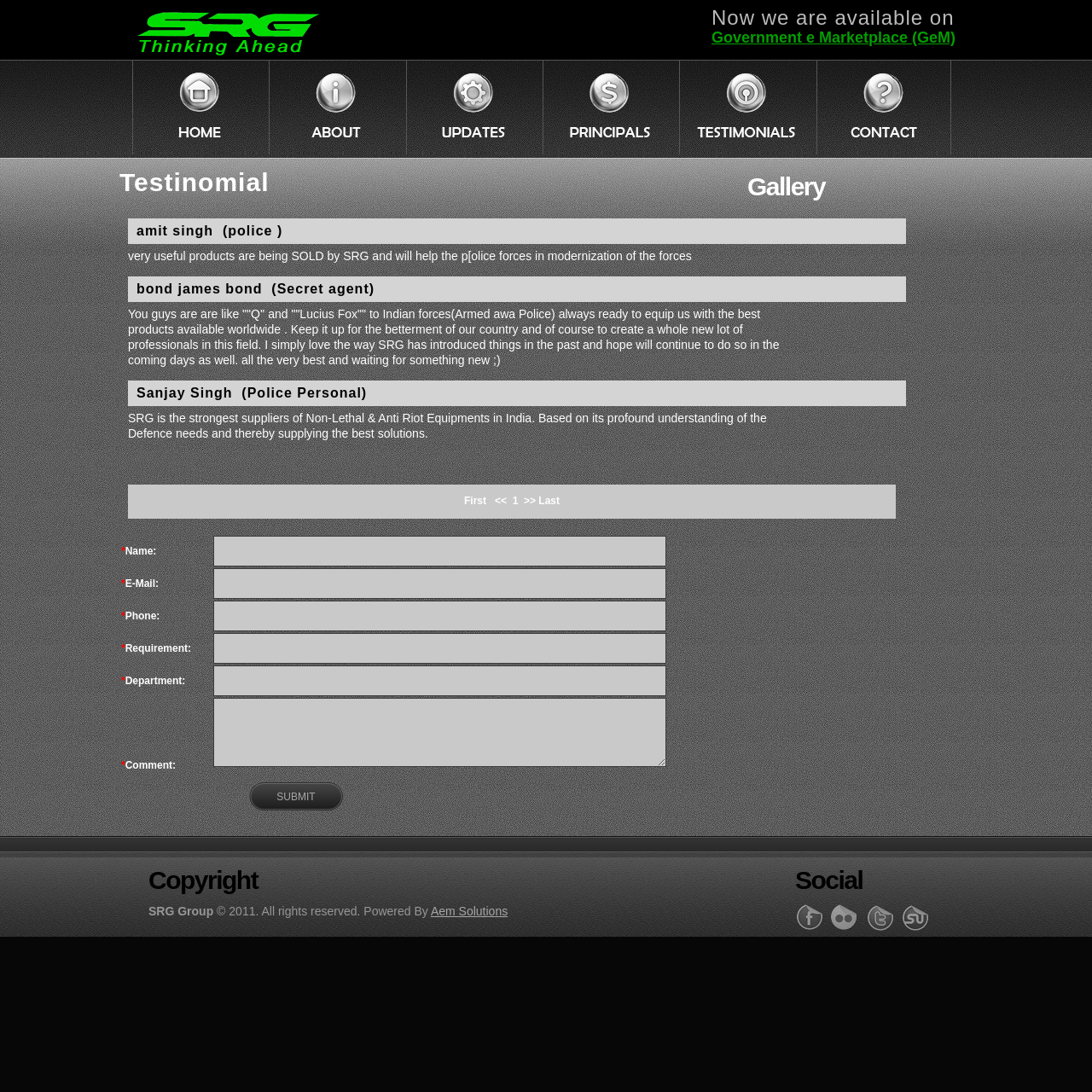Please identify the bounding box coordinates of the element that needs to be clicked to execute the following command: "Submit the form". Provide the bounding box using four float numbers between 0 and 1, formatted as [left, top, right, bottom].

[0.228, 0.716, 0.314, 0.75]